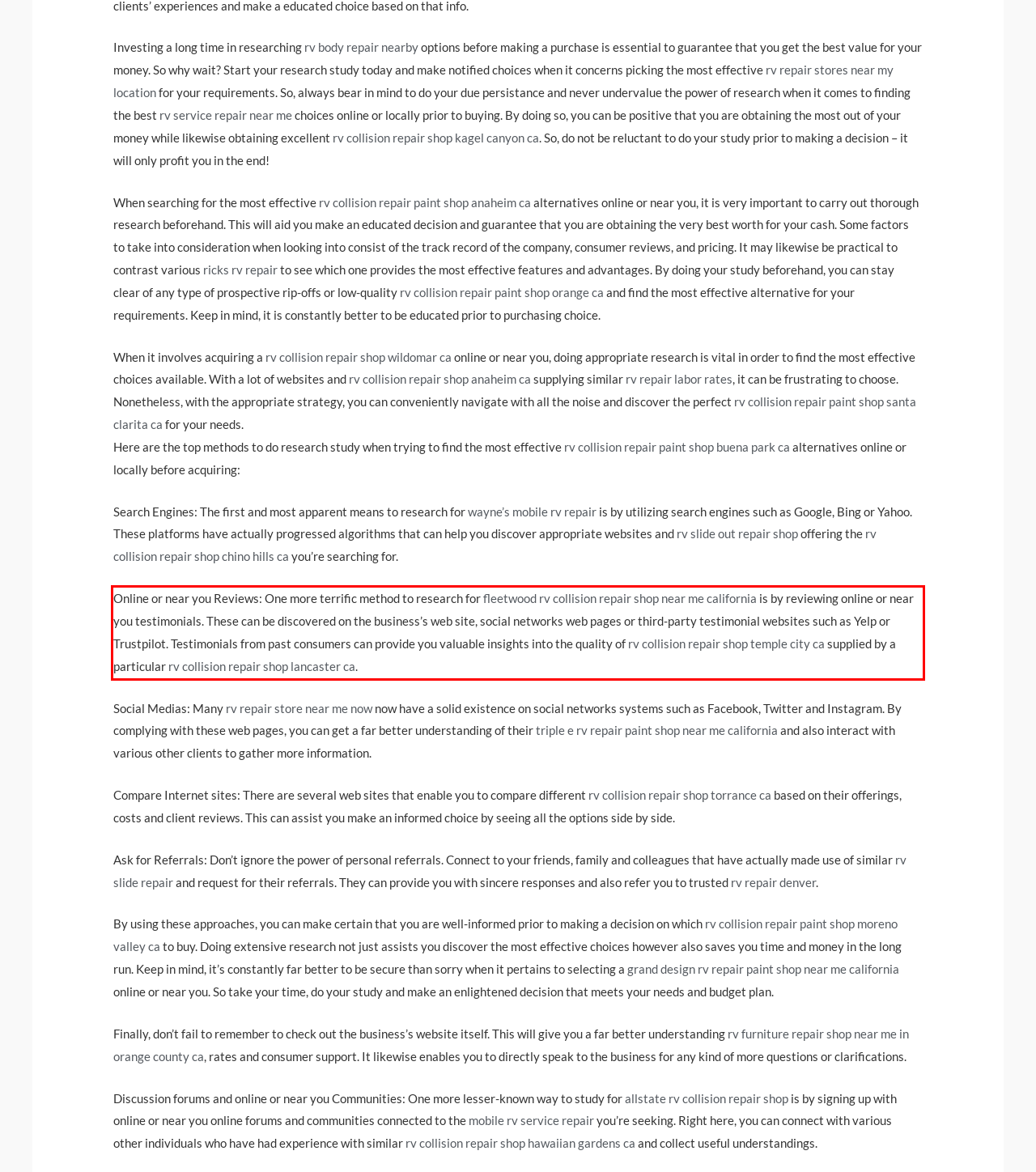You are given a webpage screenshot with a red bounding box around a UI element. Extract and generate the text inside this red bounding box.

Online or near you Reviews: One more terrific method to research for fleetwood rv collision repair shop near me california is by reviewing online or near you testimonials. These can be discovered on the business’s web site, social networks web pages or third-party testimonial websites such as Yelp or Trustpilot. Testimonials from past consumers can provide you valuable insights into the quality of rv collision repair shop temple city ca supplied by a particular rv collision repair shop lancaster ca.